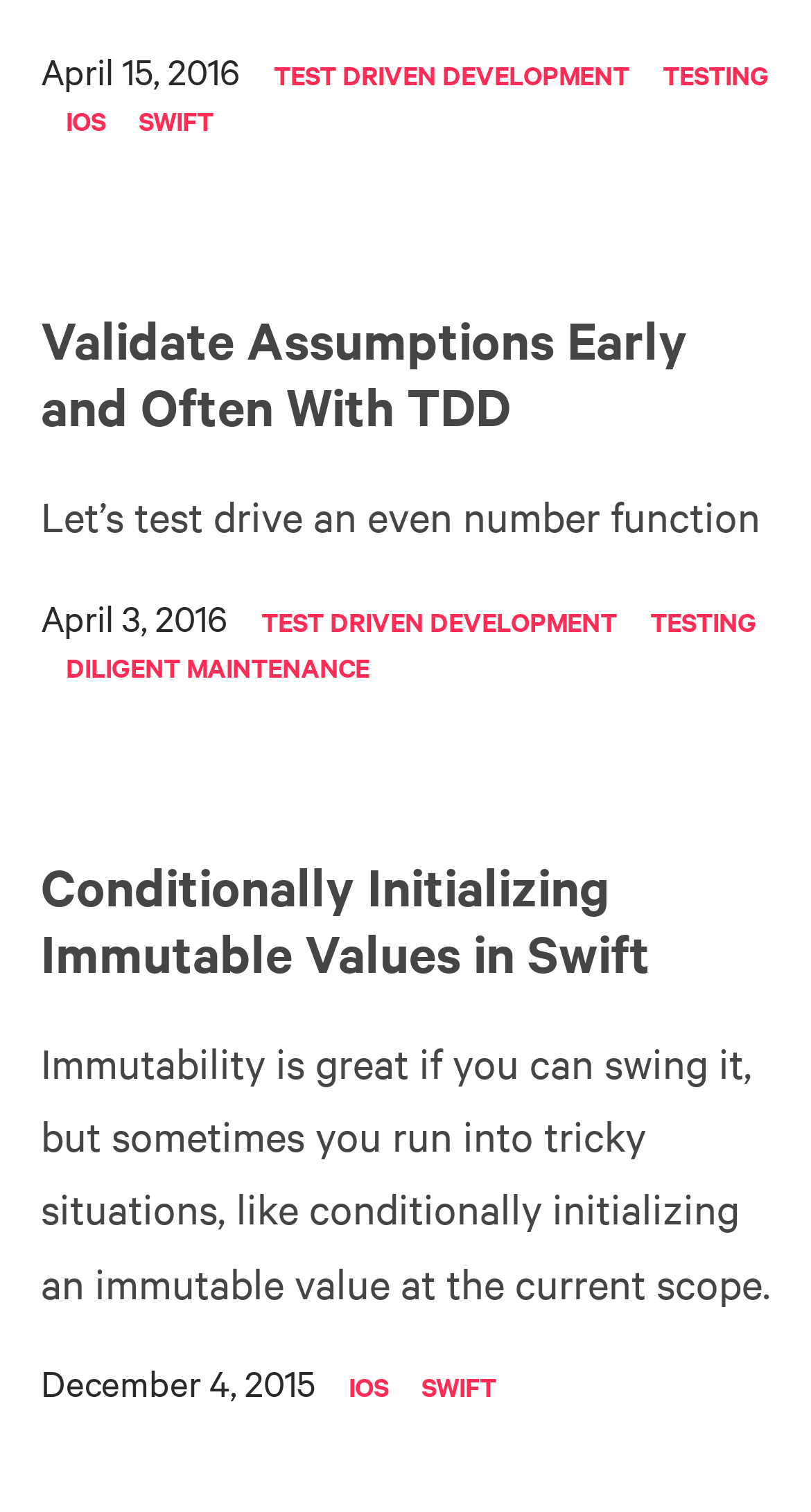Extract the bounding box coordinates of the UI element described: "Mental health literacy". Provide the coordinates in the format [left, top, right, bottom] with values ranging from 0 to 1.

None